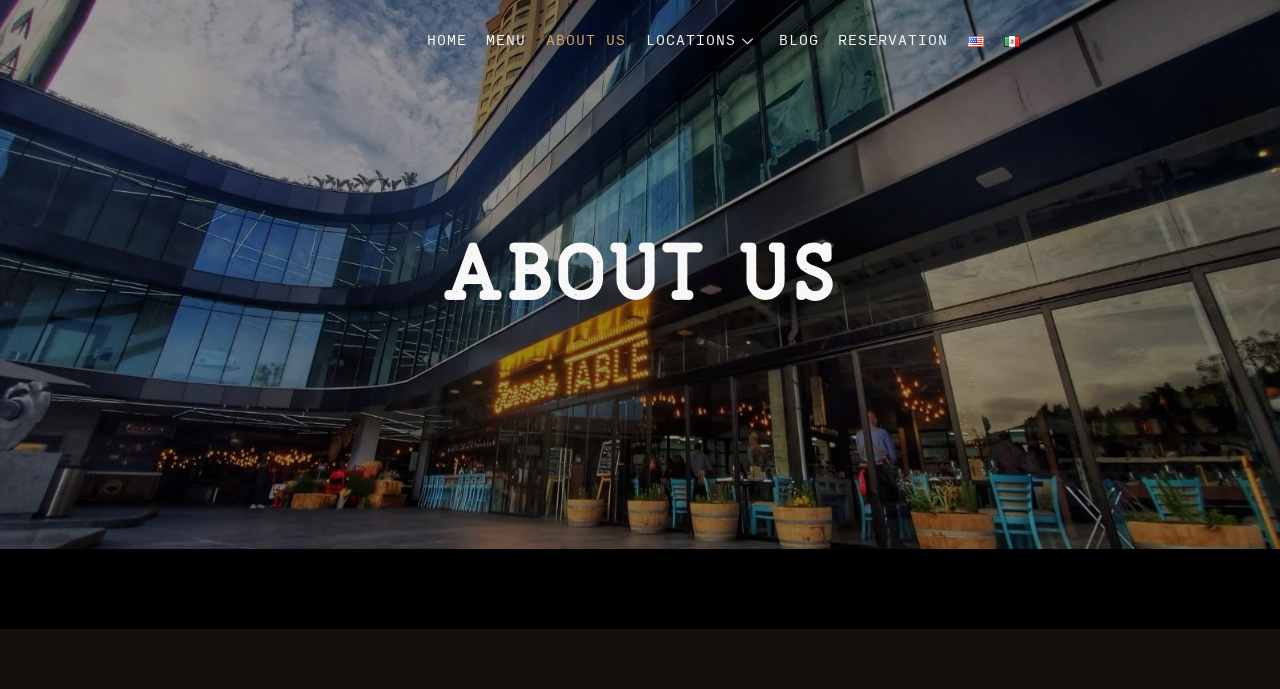Locate the bounding box coordinates of the clickable area needed to fulfill the instruction: "switch to español".

[0.784, 0.016, 0.797, 0.103]